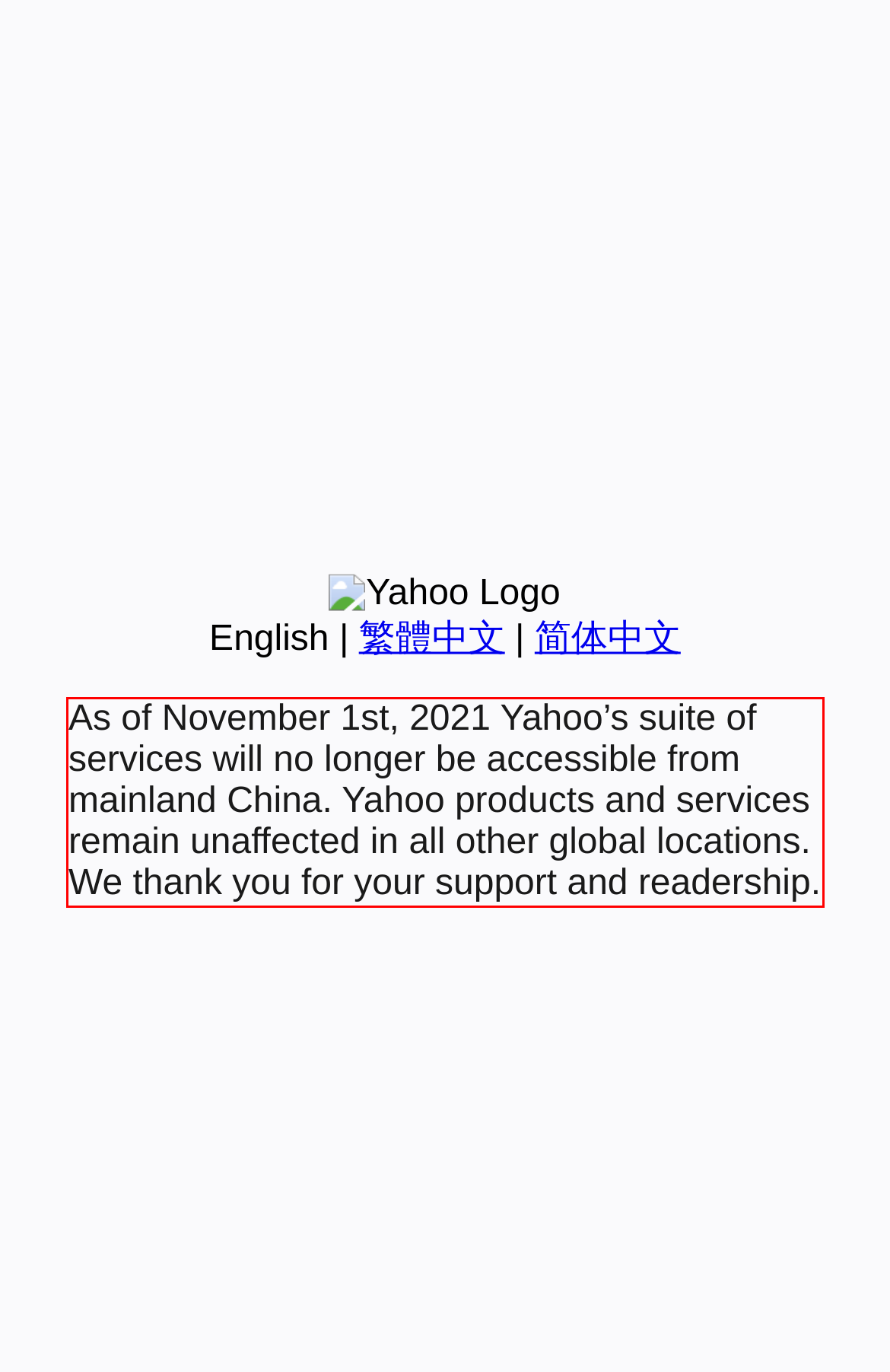Within the screenshot of the webpage, locate the red bounding box and use OCR to identify and provide the text content inside it.

As of November 1st, 2021 Yahoo’s suite of services will no longer be accessible from mainland China. Yahoo products and services remain unaffected in all other global locations. We thank you for your support and readership.